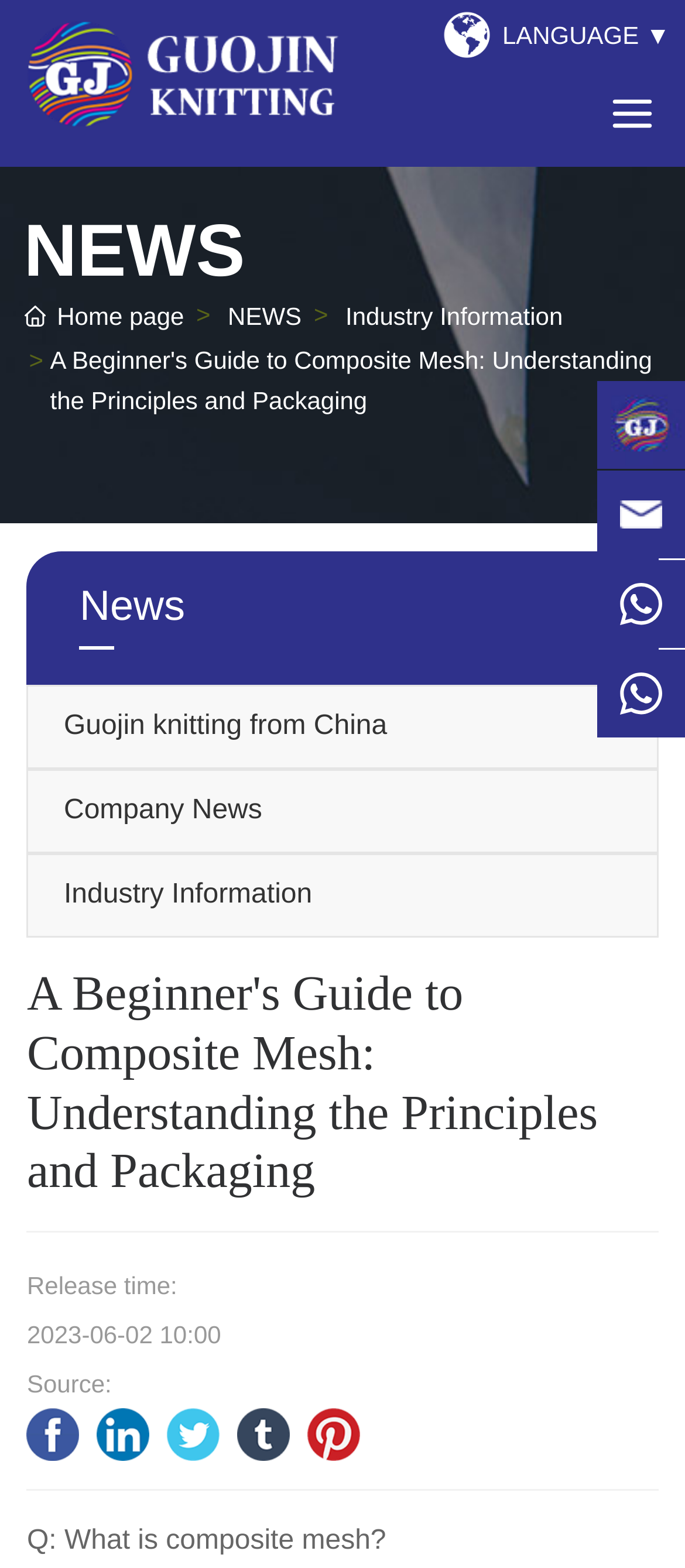Generate a thorough caption detailing the webpage content.

This webpage appears to be a news article or blog post from a company called Guojin Knitting, located in Zhuhai City, Guangdong, China. At the top of the page, there is a language selection dropdown menu with a flag icon, followed by a navigation menu with links to "Home page", "NEWS", and "Industry Information".

Below the navigation menu, there is a heading that reads "A Beginner's Guide to Composite Mesh: Understanding the Principles and Packaging". This heading is followed by a horizontal separator line. The article's release time and source are displayed below the heading, along with social media links to Facebook, Linkedin, Twitter, Tumblr, and Pinterest.

The main content of the article is divided into sections, with a question "Q: What is composite mesh?" at the bottom of the page. There are several images on the page, including a logo or icon for the company, a flag icon, and social media icons. Additionally, there is an image with the text "图片名称" (which translates to "image name") on the right side of the page, accompanied by a smaller icon and two other images.

On the right side of the page, there is a section with links to "Guojin knitting from China", "Company News", and "Industry Information". Above this section, there is a horizontal separator line.